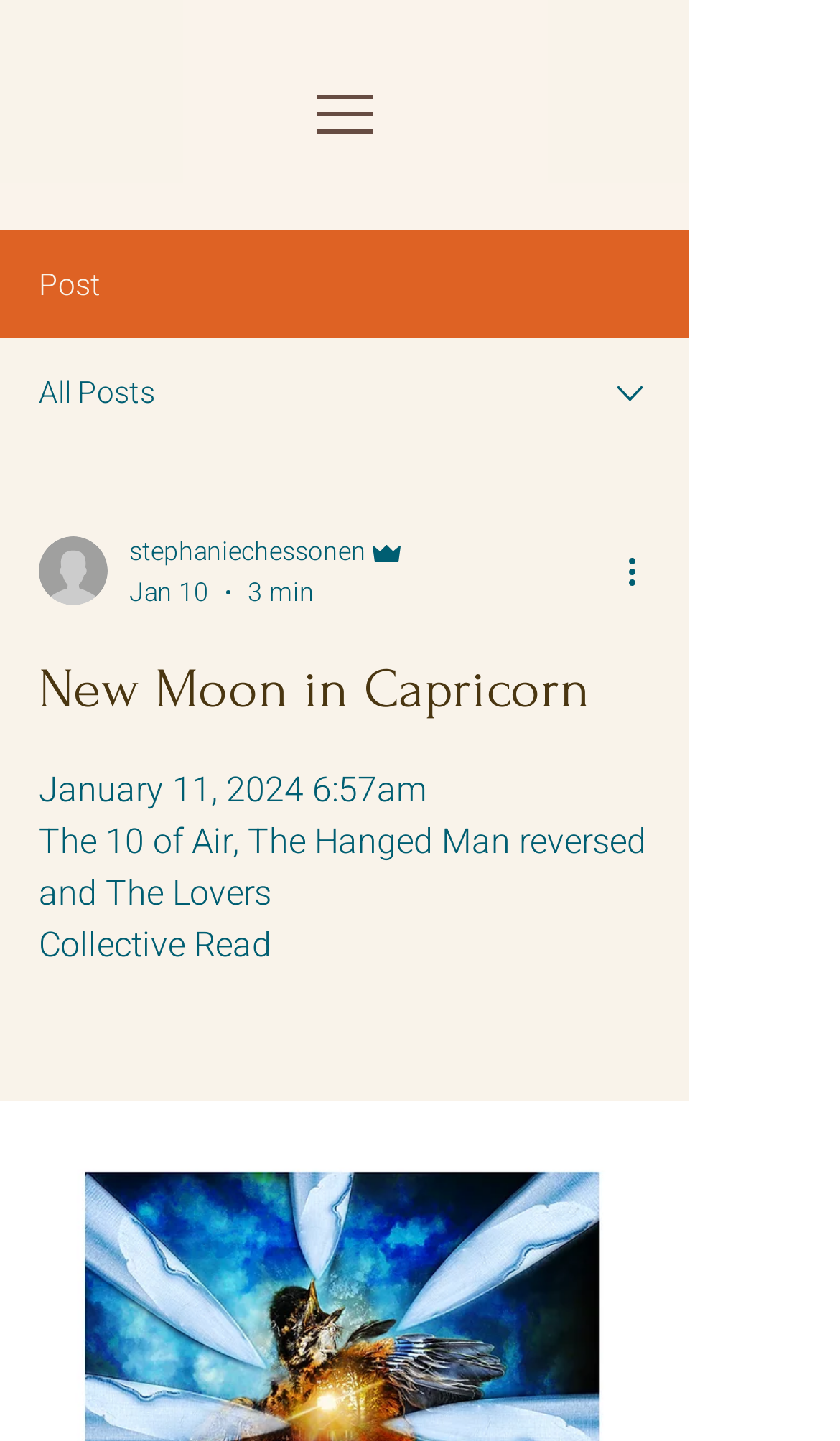Determine the main headline of the webpage and provide its text.

New Moon in Capricorn